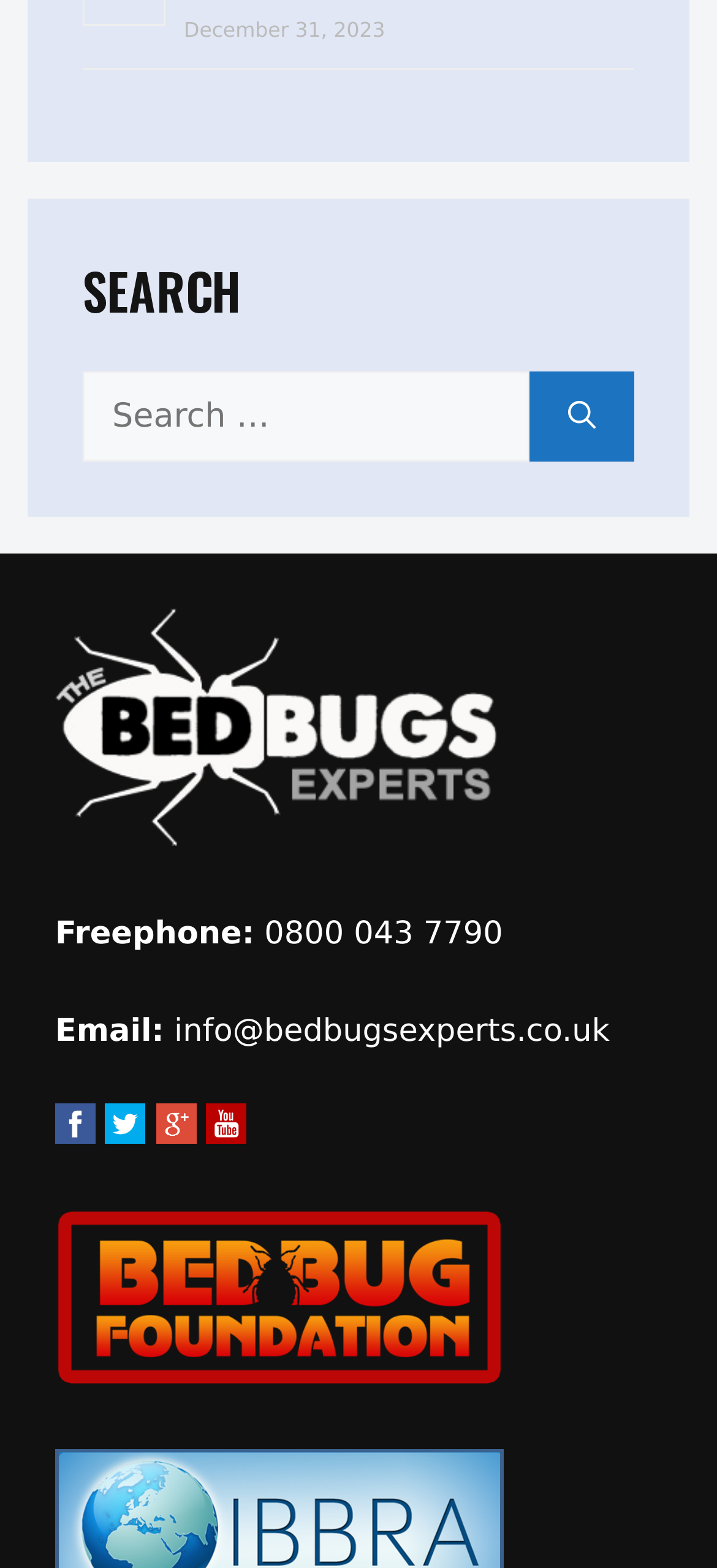Show the bounding box coordinates of the element that should be clicked to complete the task: "Call the freephone number".

[0.355, 0.584, 0.701, 0.607]